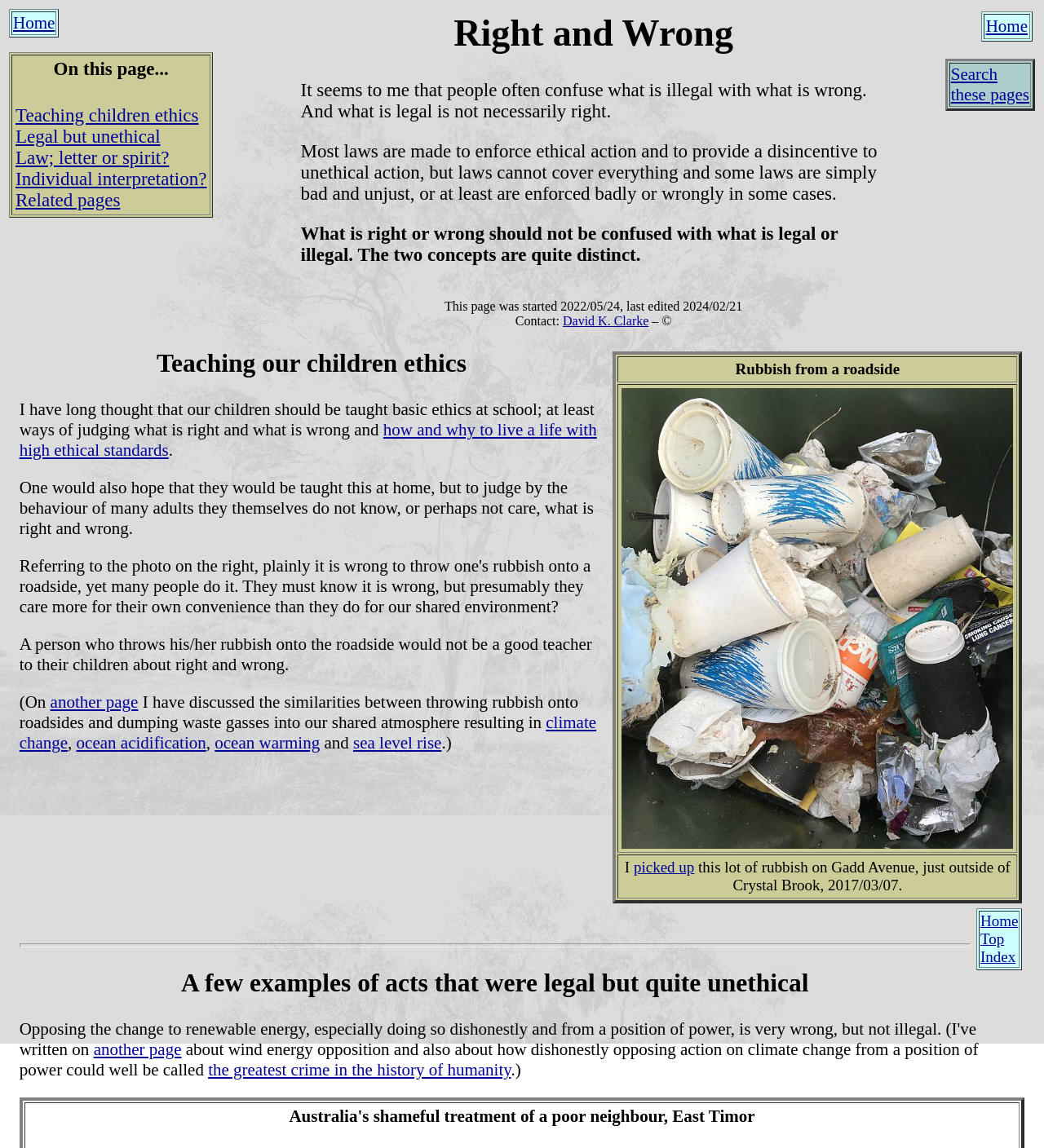Locate the bounding box coordinates of the region to be clicked to comply with the following instruction: "Search these pages". The coordinates must be four float numbers between 0 and 1, in the form [left, top, right, bottom].

[0.911, 0.056, 0.986, 0.091]